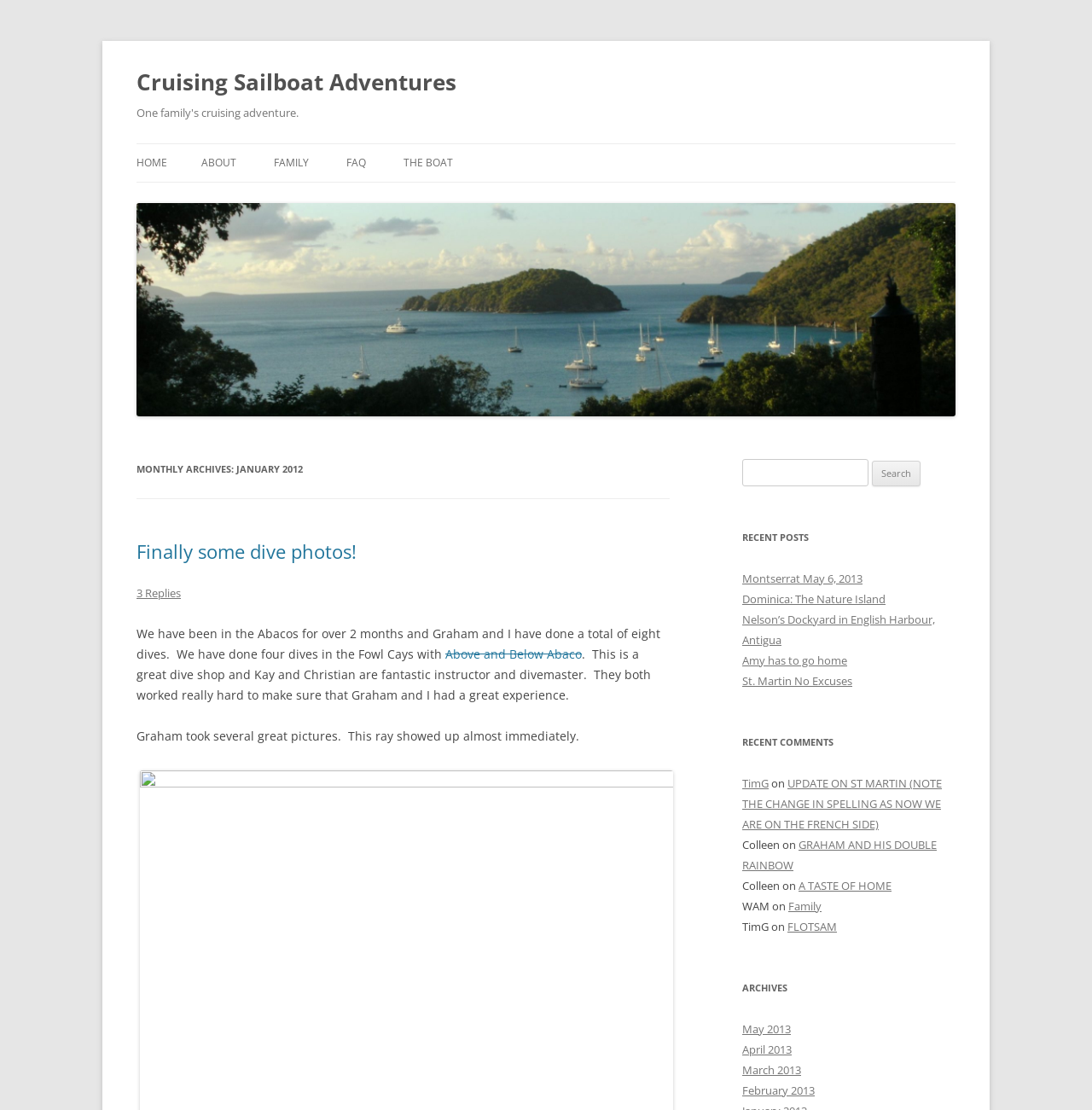What is the name of the family member who has to go home?
Answer the question in a detailed and comprehensive manner.

The name of the family member who has to go home can be found in the link element with the text 'Amy has to go home' which is located in the 'RECENT POSTS' section.